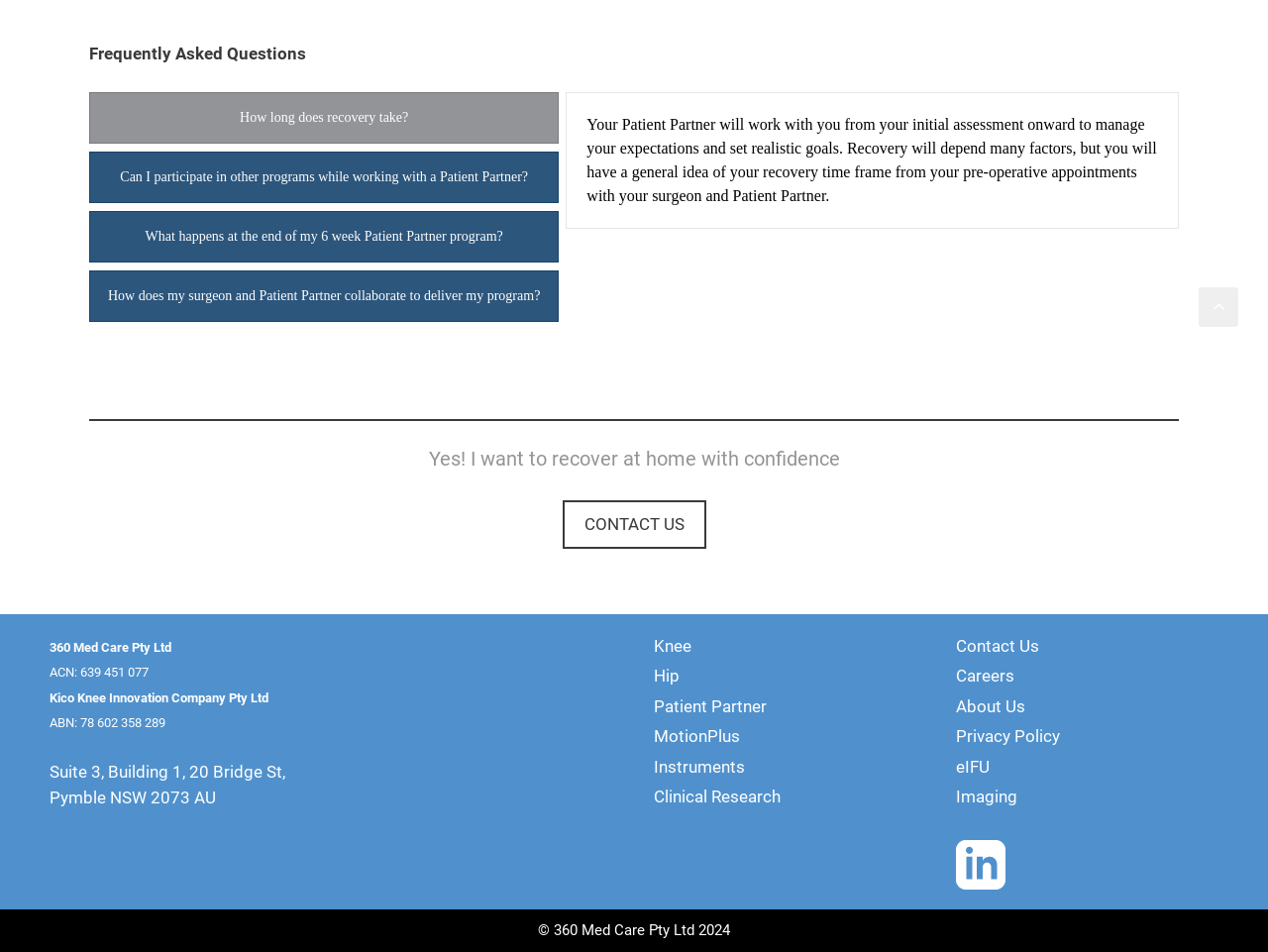Extract the bounding box coordinates for the HTML element that matches this description: "Equipment Sales". The coordinates should be four float numbers between 0 and 1, i.e., [left, top, right, bottom].

None